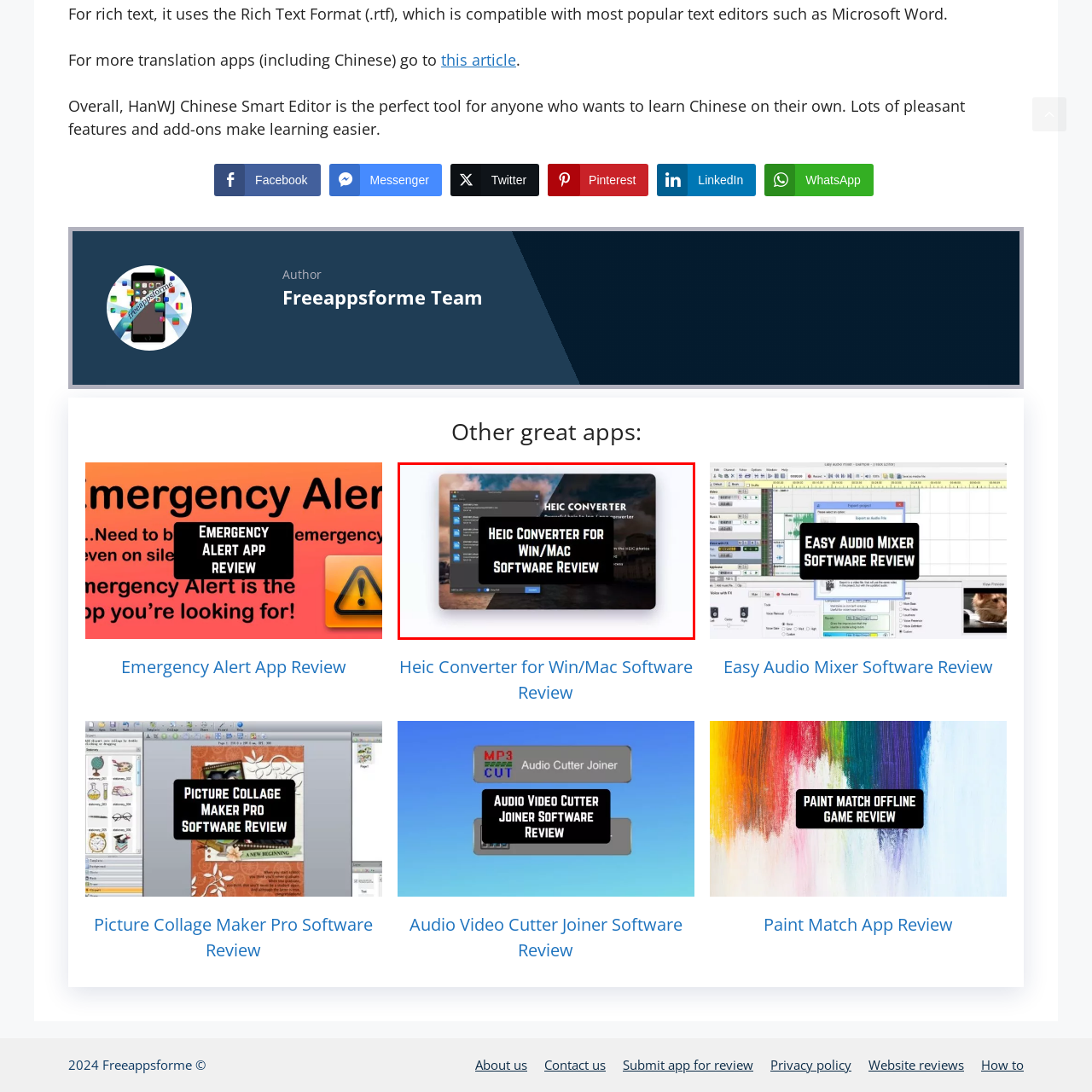Write a comprehensive caption detailing the image within the red boundary.

This image showcases the interface of the "HEIC Converter for Win/Mac," highlighting a review of the software. The background features a scenic view with clouds and buildings, providing a visually appealing context for the application being showcased. In the foreground, a dark window displays a file selection process, illustrating the functionality of converting HEIC photos—a format used by Apple devices. Bold text prominently states "HEIC CONVERTER FOR Win/Mac SOFTWARE REVIEW," indicating that the focus is on evaluating this specific software. This combination of visuals and text suggests a comprehensive overview aimed at potential users seeking to understand the software's features and usability.